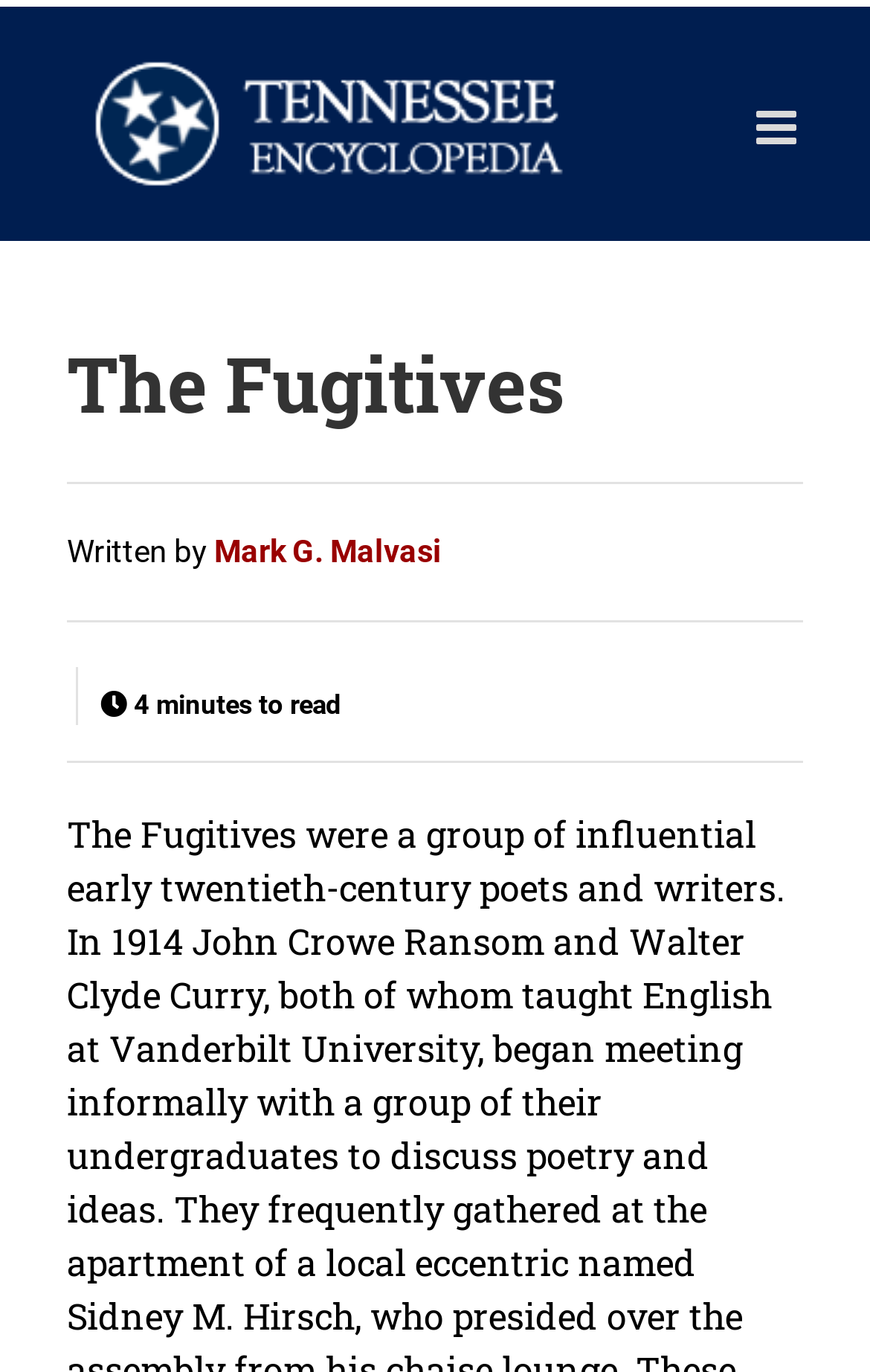How long does it take to read the article?
Kindly offer a comprehensive and detailed response to the question.

I found the reading time by looking at the header section of the webpage, where I saw a static text 'minutes to read'. This suggests that the article can be read in a matter of minutes.